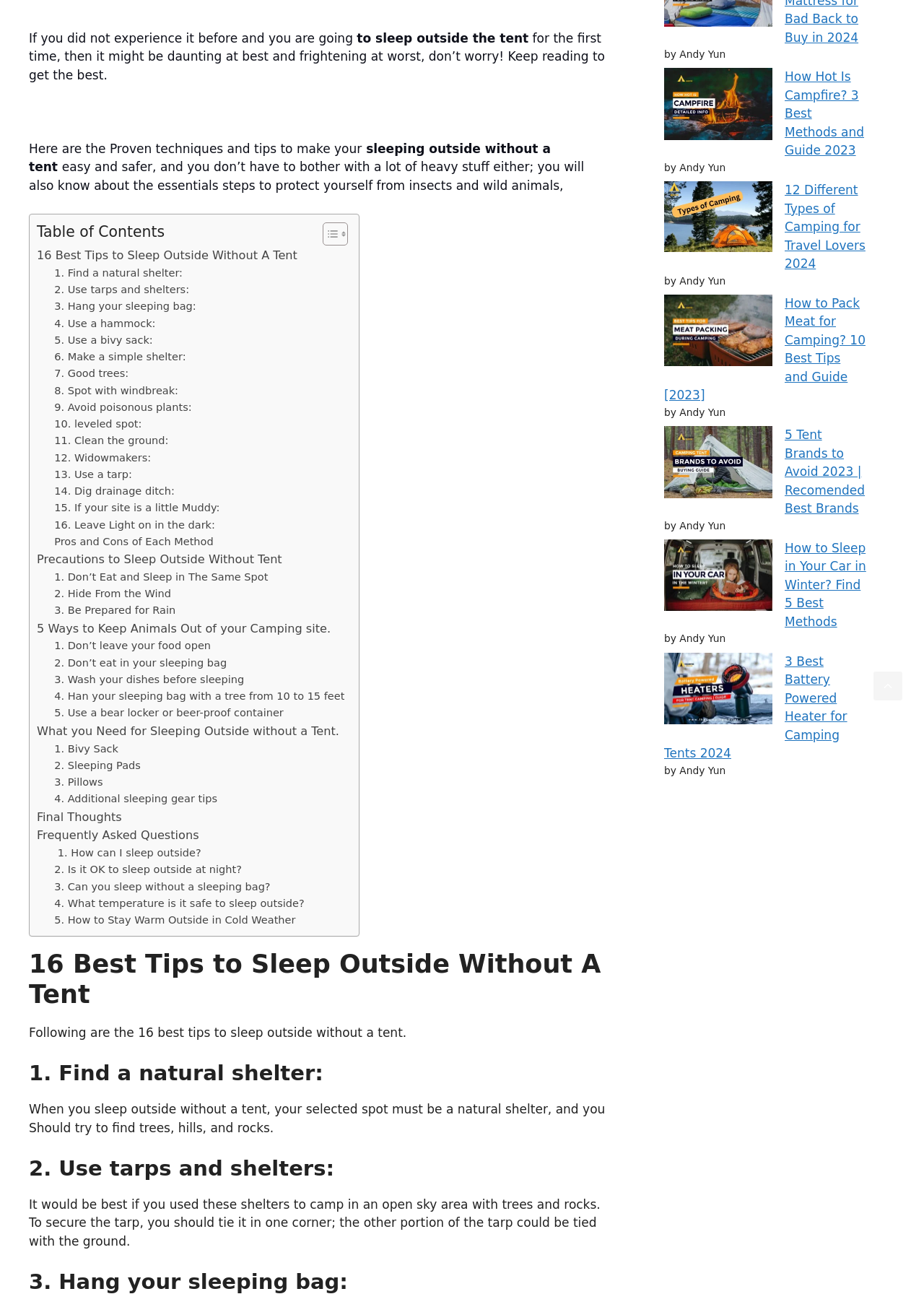Determine the bounding box coordinates of the clickable element to achieve the following action: 'Scroll back to top'. Provide the coordinates as four float values between 0 and 1, formatted as [left, top, right, bottom].

[0.945, 0.514, 0.977, 0.536]